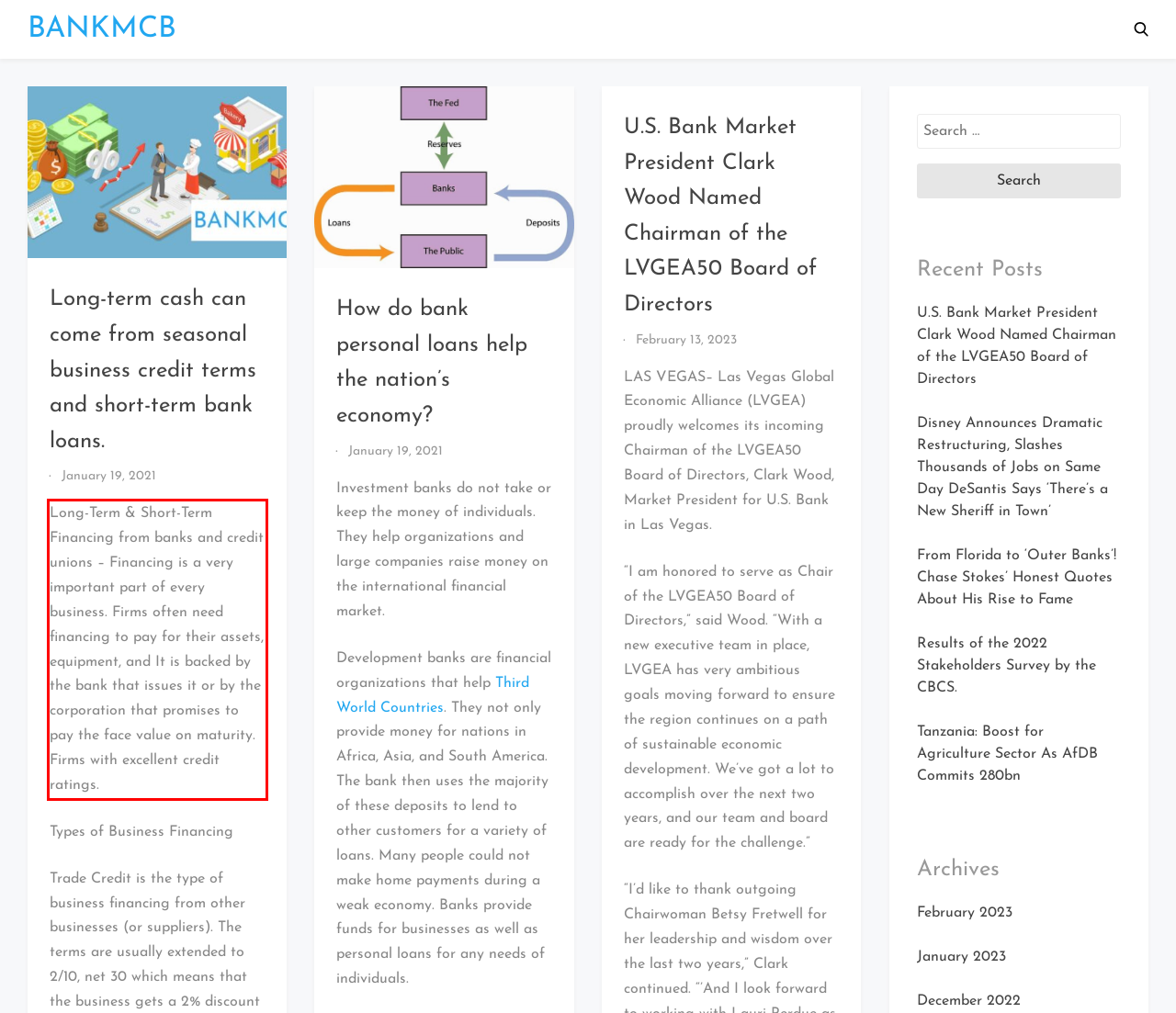Within the screenshot of the webpage, locate the red bounding box and use OCR to identify and provide the text content inside it.

Long-Term & Short-Term Financing from banks and credit unions – Financing is a very important part of every business. Firms often need financing to pay for their assets, equipment, and It is backed by the bank that issues it or by the corporation that promises to pay the face value on maturity. Firms with excellent credit ratings.